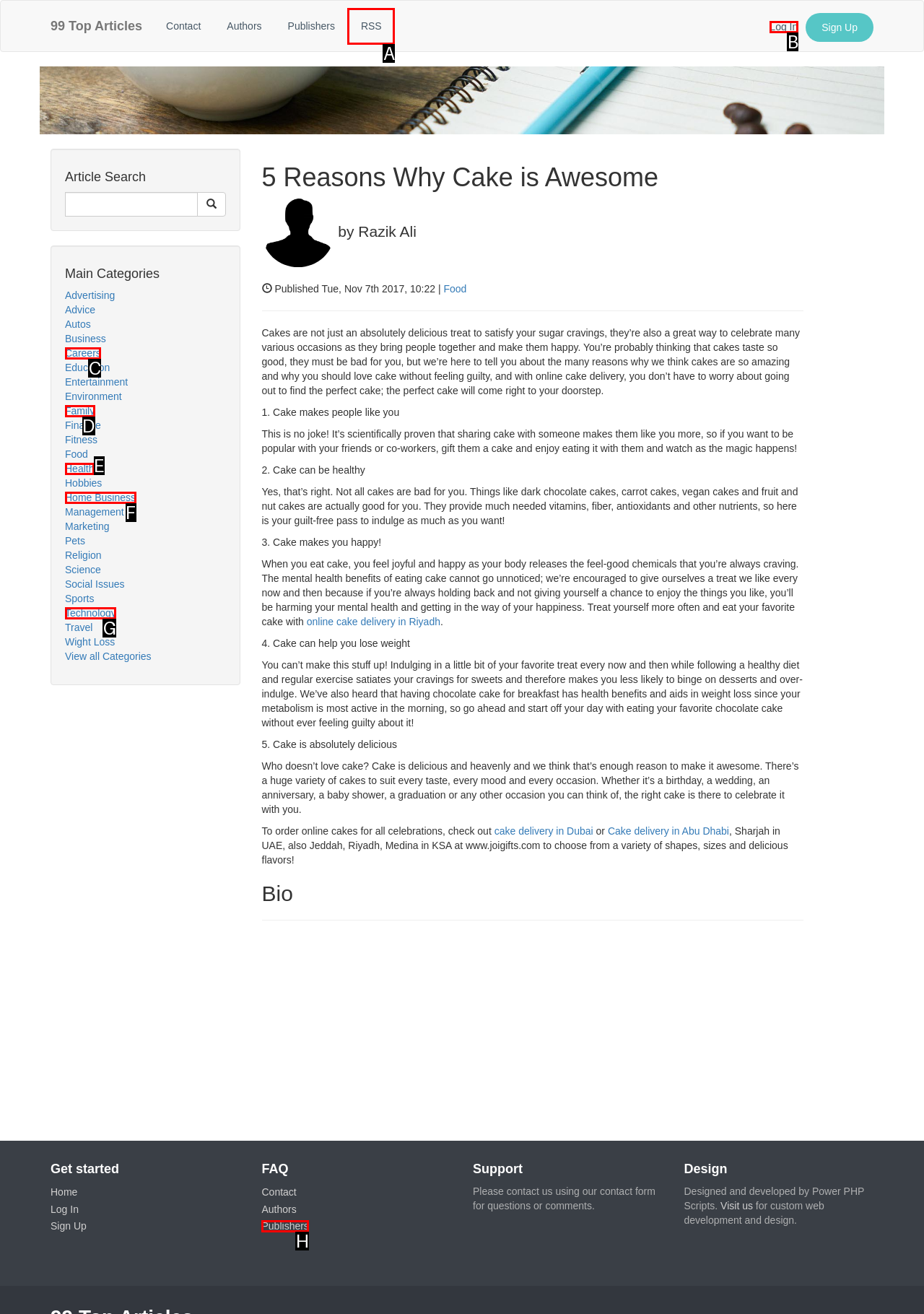Which letter corresponds to the correct option to complete the task: Log in to your account?
Answer with the letter of the chosen UI element.

B